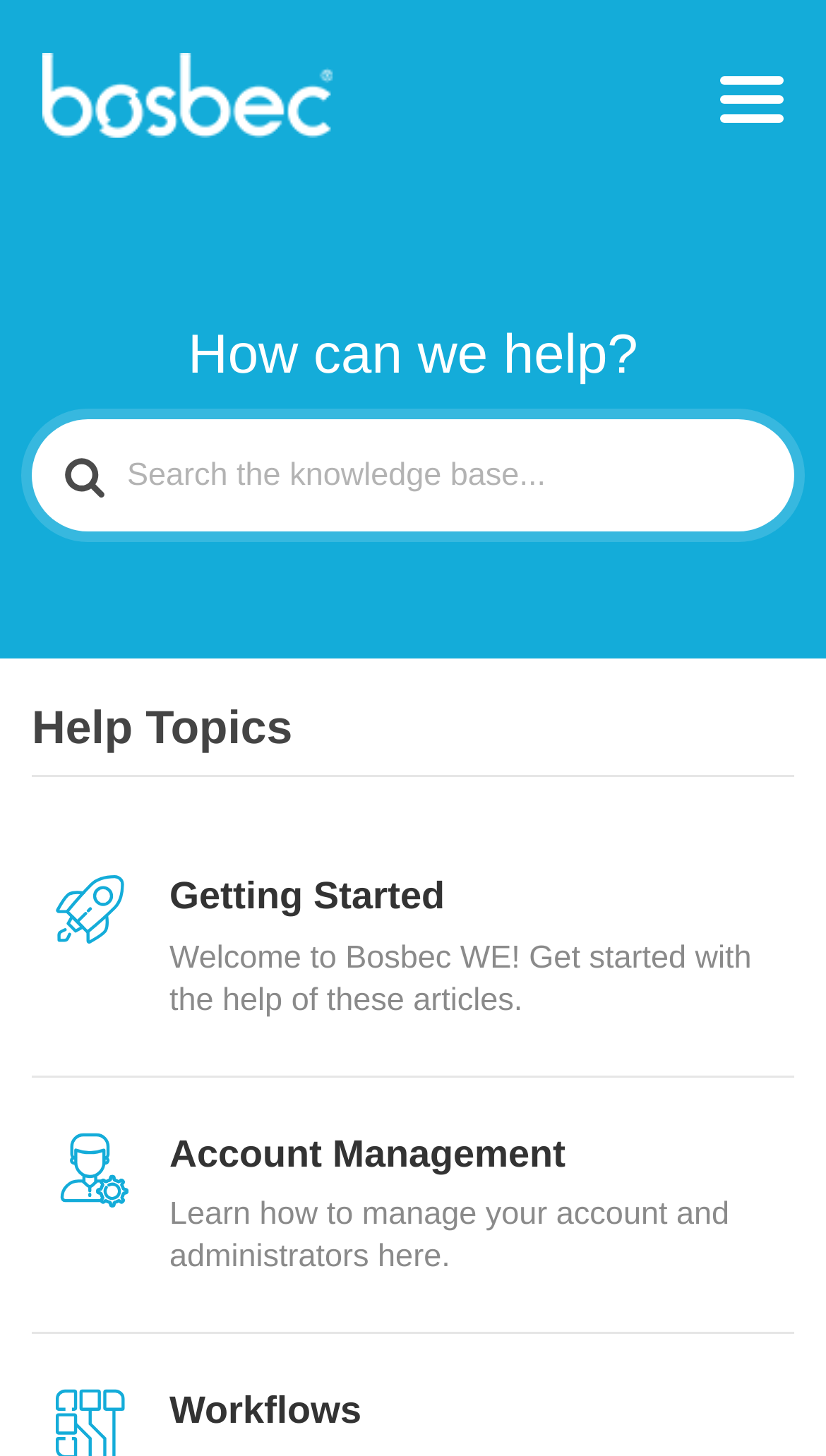Respond with a single word or short phrase to the following question: 
What is the main topic of the help page?

Help Topics